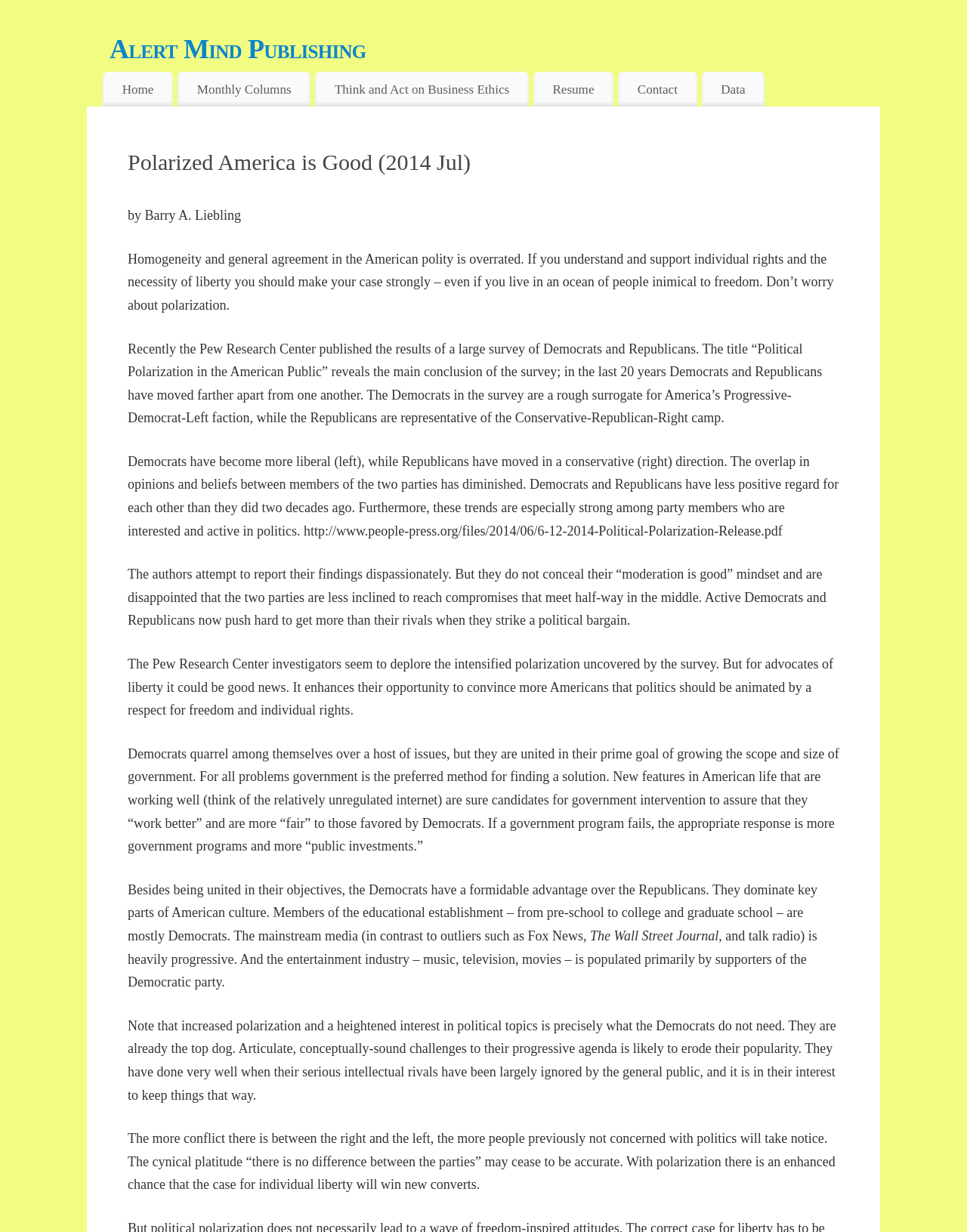Who is the author of the article?
Look at the image and respond with a one-word or short-phrase answer.

Barry A. Liebling